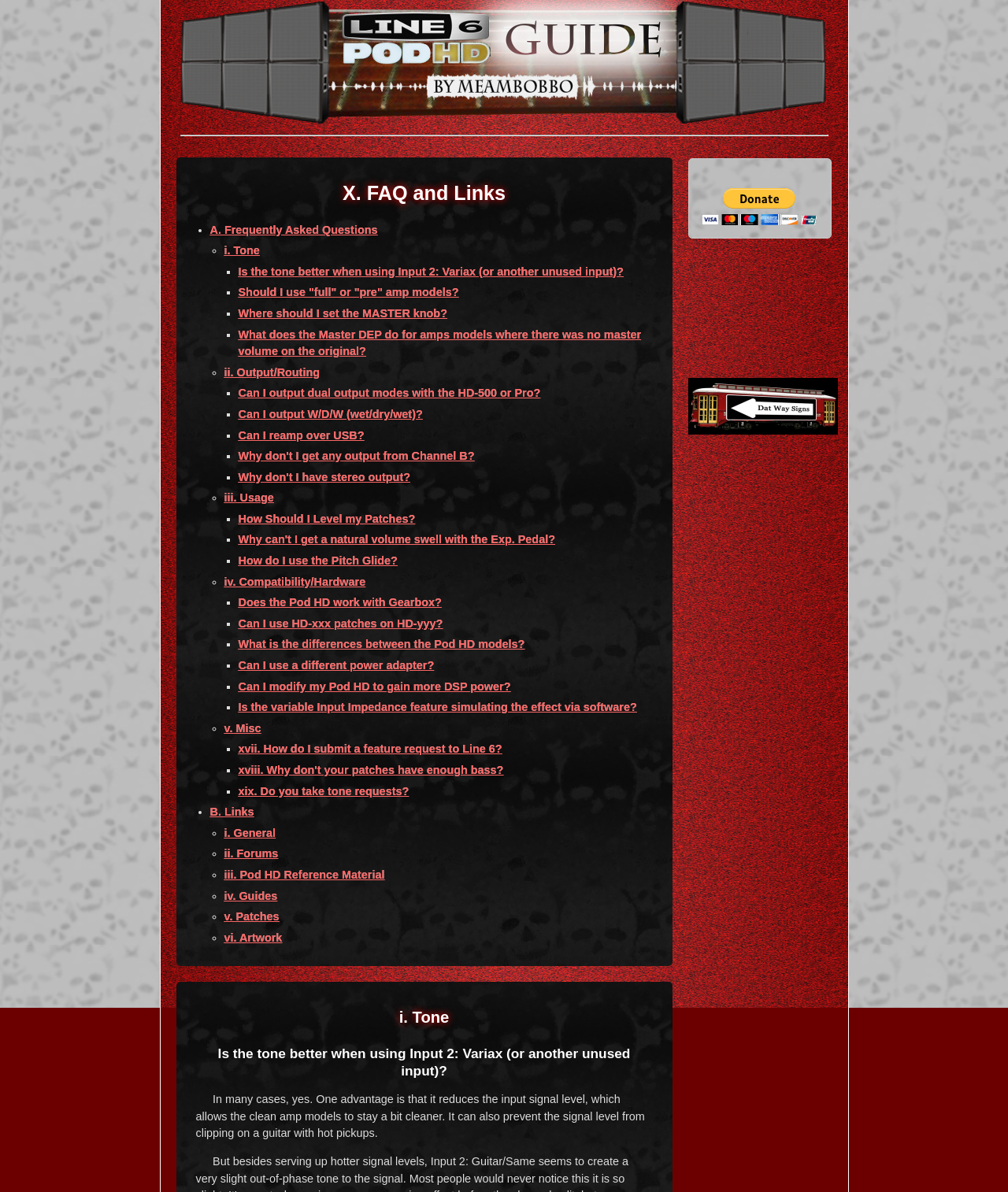Could you highlight the region that needs to be clicked to execute the instruction: "Click on 'Is the tone better when using Input 2: Variax (or another unused input)?'"?

[0.236, 0.222, 0.619, 0.233]